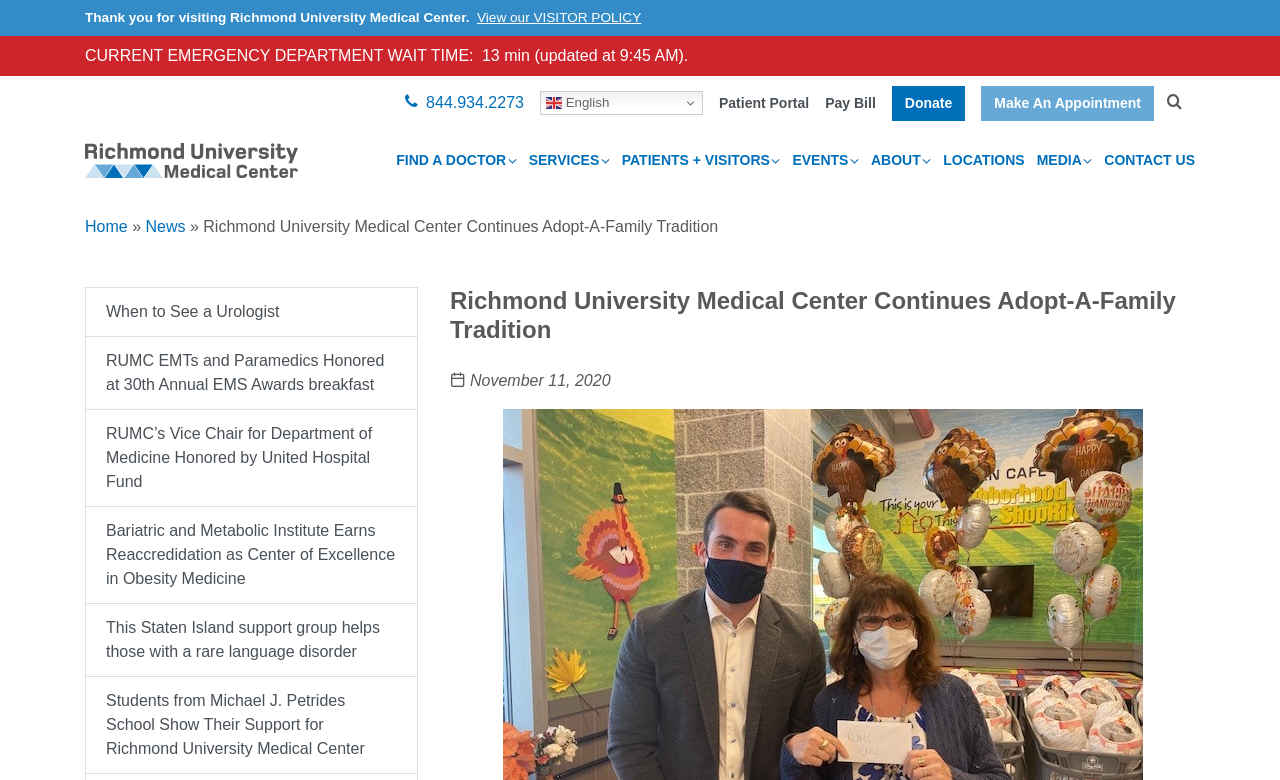Please identify the bounding box coordinates of the region to click in order to complete the task: "Find a doctor". The coordinates must be four float numbers between 0 and 1, specified as [left, top, right, bottom].

[0.31, 0.193, 0.404, 0.22]